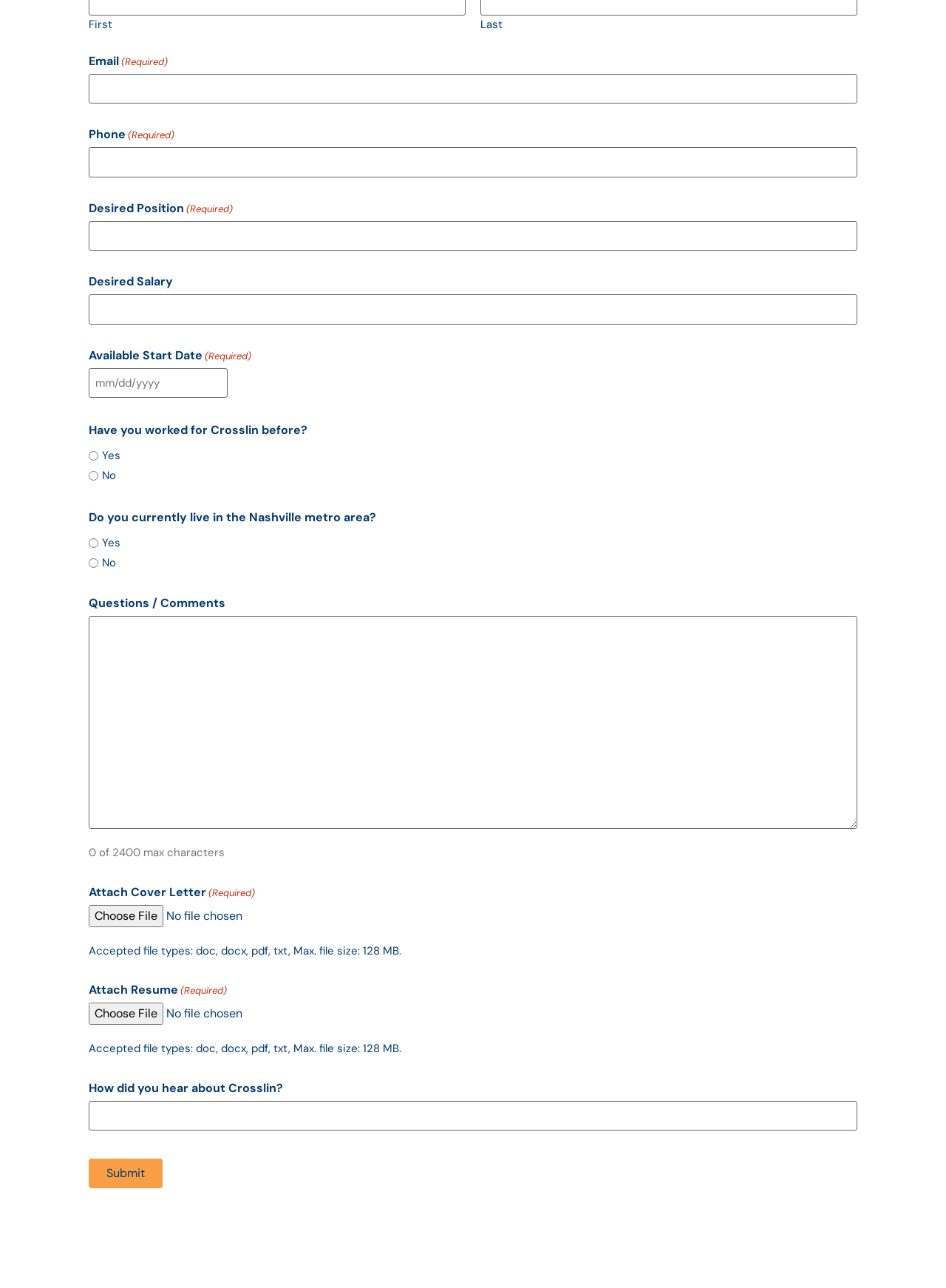Provide a brief response using a word or short phrase to this question:
What is the first required field on the form?

Email